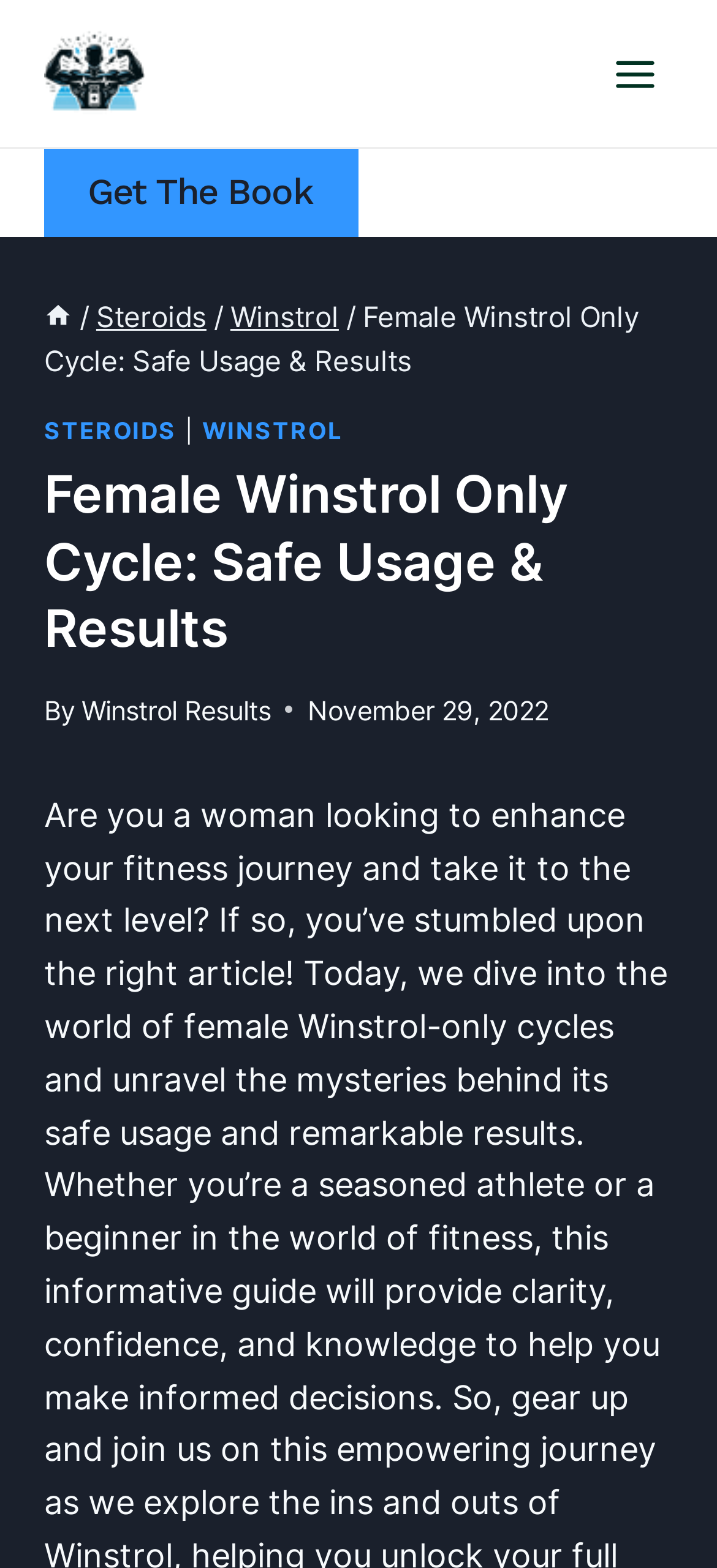What is the category of the article?
Answer the question with as much detail as possible.

The category of the article can be found by looking at the breadcrumbs section, which mentions 'Home > Steroids > Winstrol' as the category. This information is located at the top of the webpage.